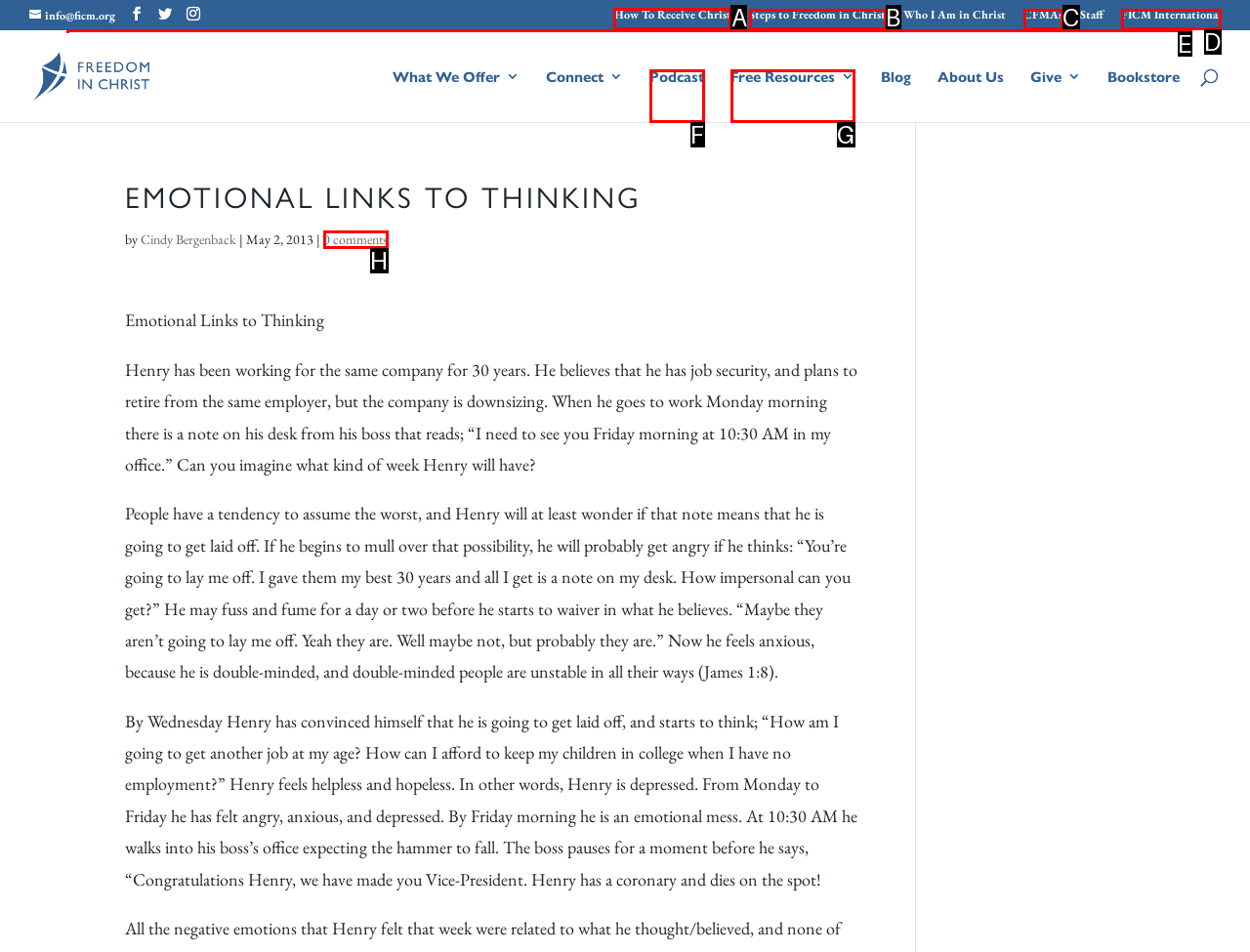Choose the HTML element to click for this instruction: Click the 'How To Receive Christ' link Answer with the letter of the correct choice from the given options.

A